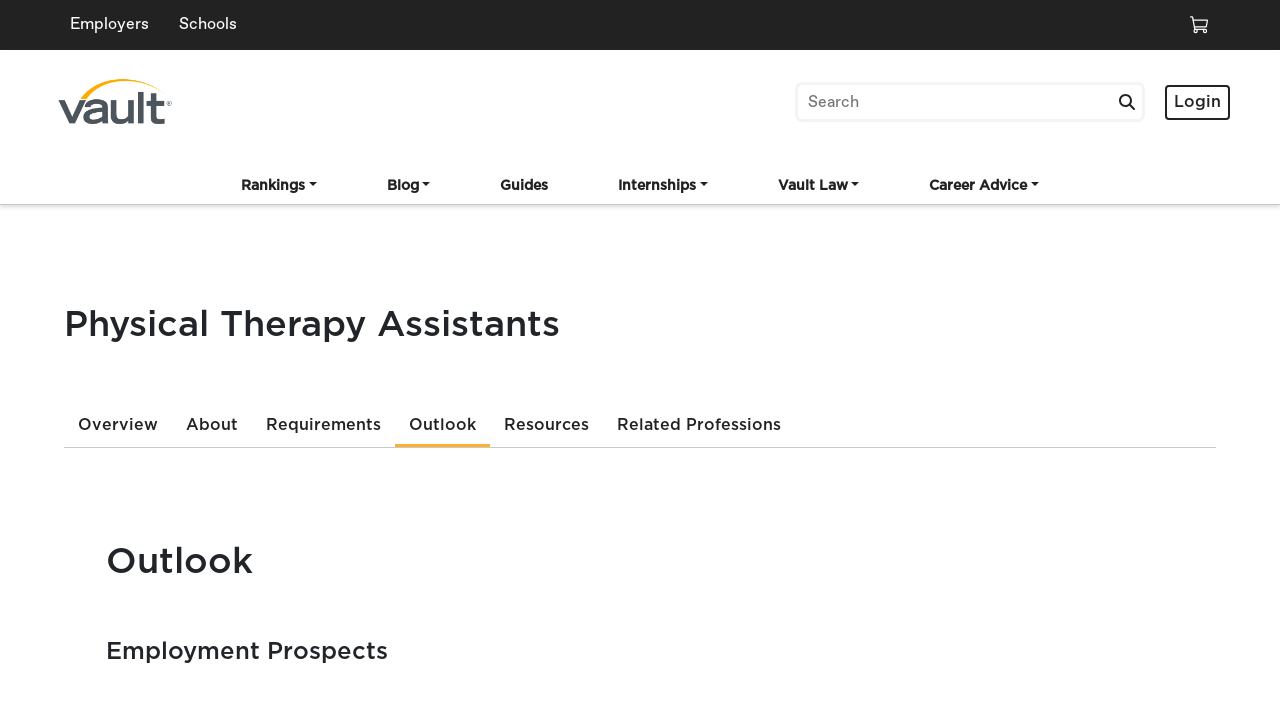Answer briefly with one word or phrase:
What is the purpose of the search box?

To search the website